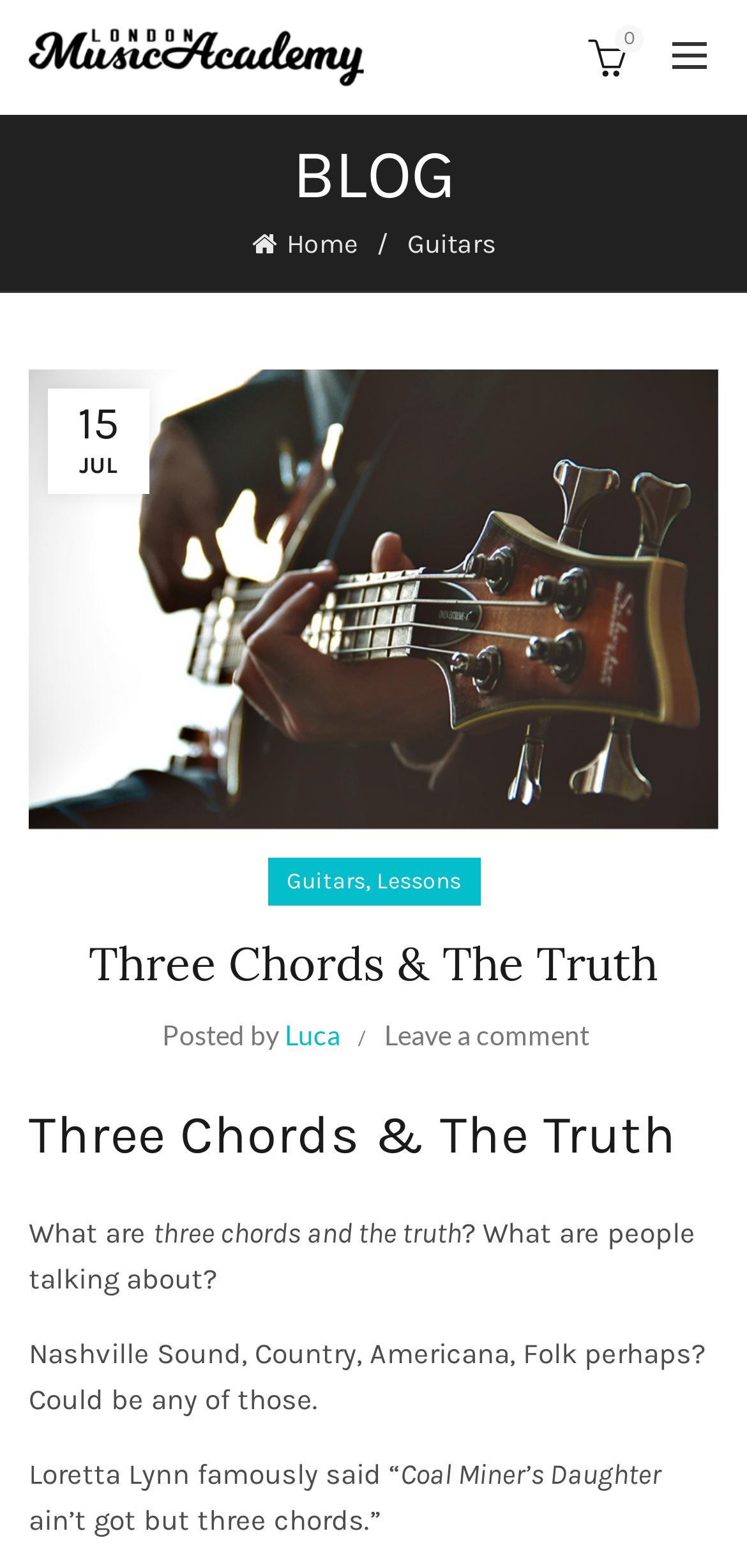Please reply with a single word or brief phrase to the question: 
What is the genre of music being discussed?

Country, Americana, Folk